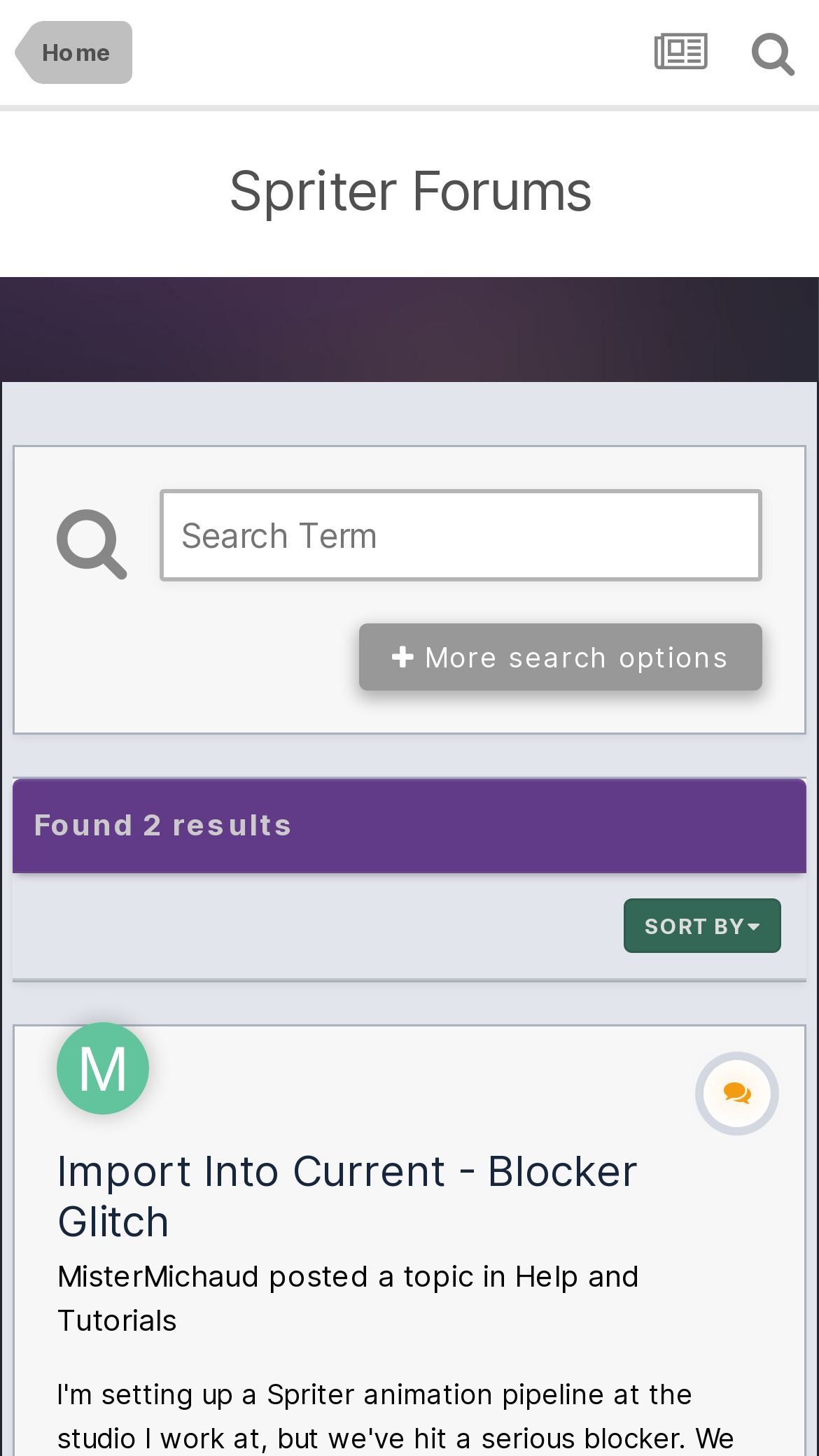Identify the bounding box for the UI element described as: "Armstrong/Robitalle/Riegle Business and Insurance Solutions". The coordinates should be four float numbers between 0 and 1, i.e., [left, top, right, bottom].

None